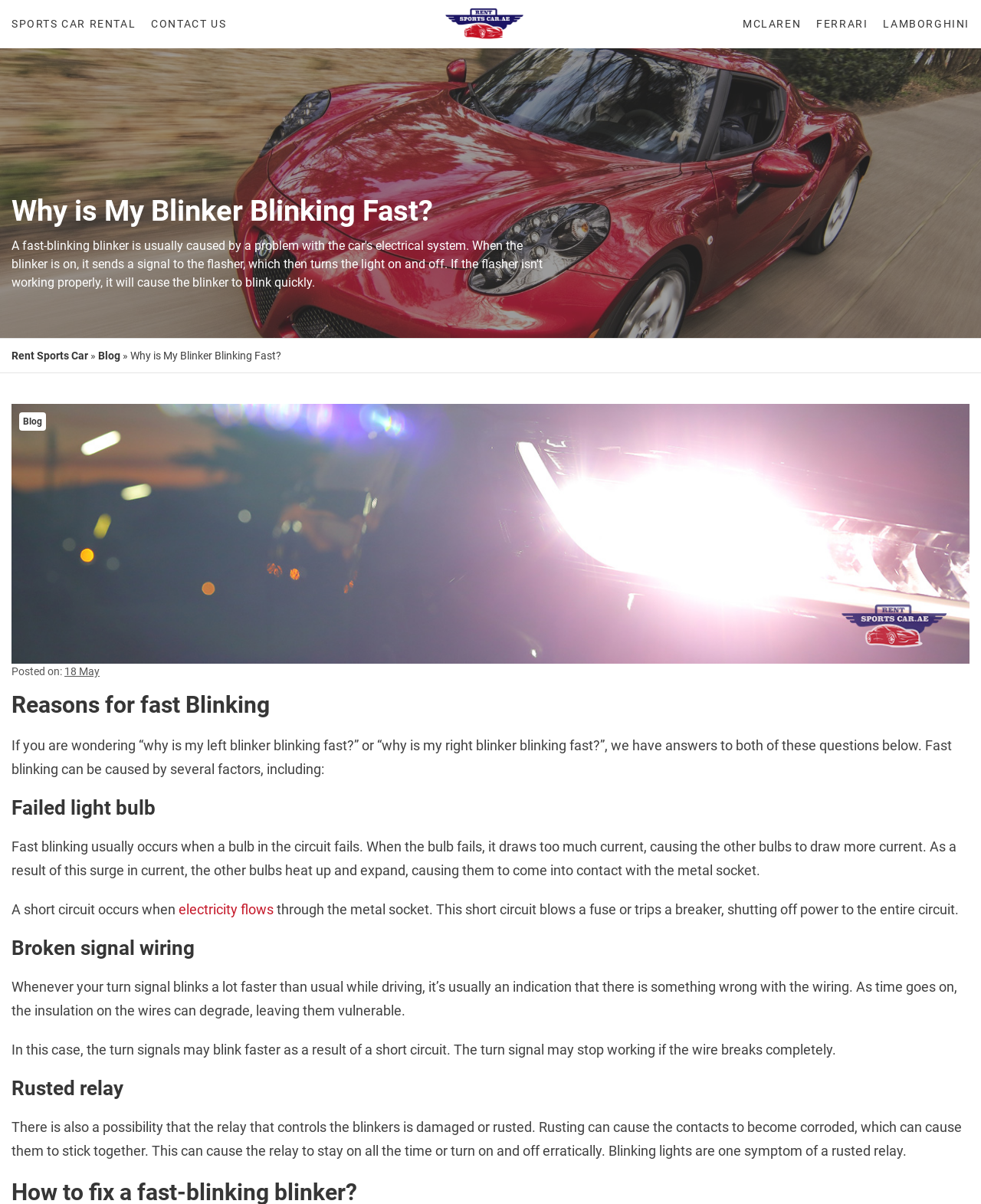Identify the bounding box of the UI element described as follows: "ABOUT". Provide the coordinates as four float numbers in the range of 0 to 1 [left, top, right, bottom].

None